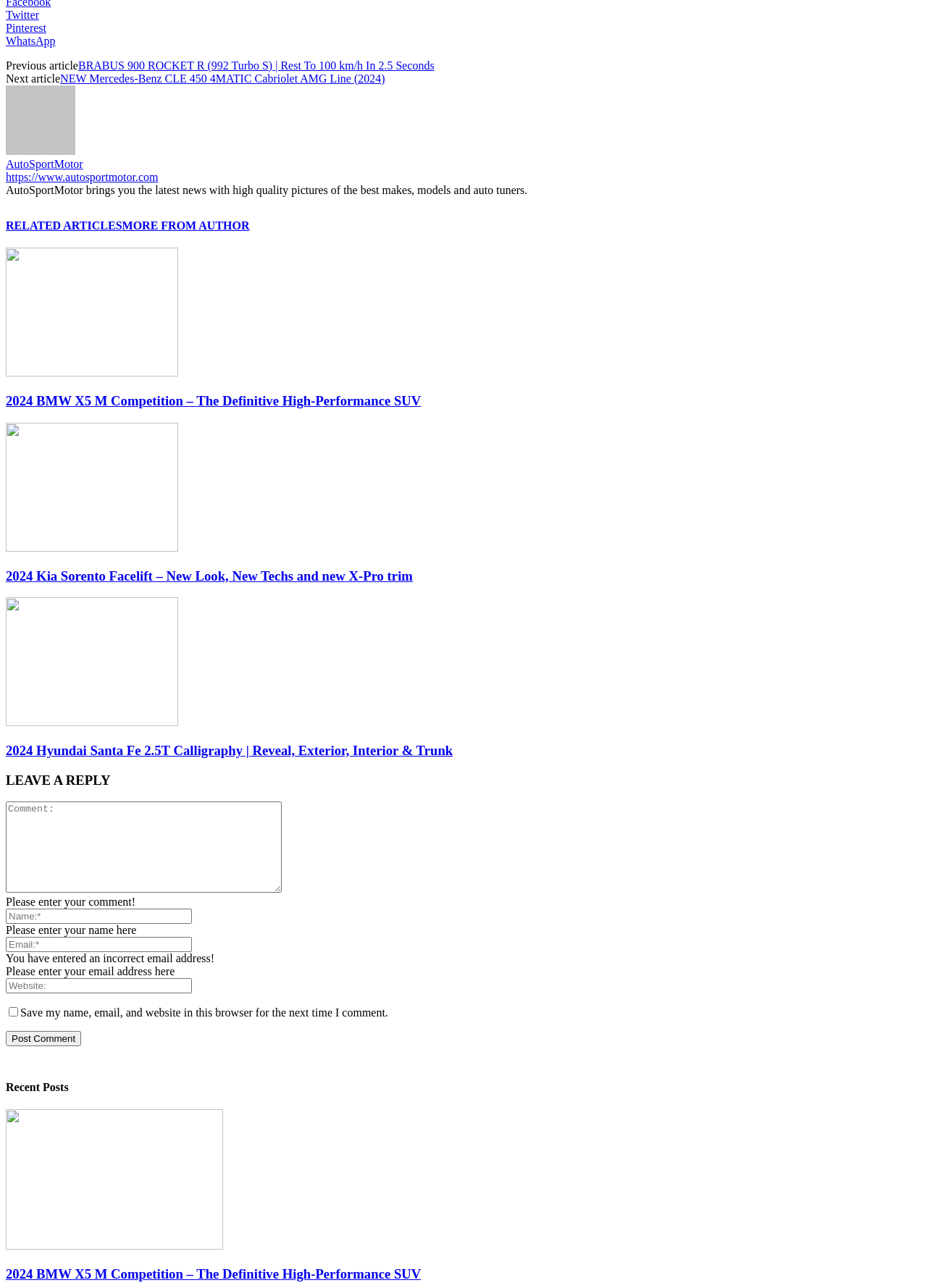Give a one-word or phrase response to the following question: What is the topic of the article '2024 BMW X5 M Competition – The Definitive High-Performance SUV'?

BMW X5 M Competition